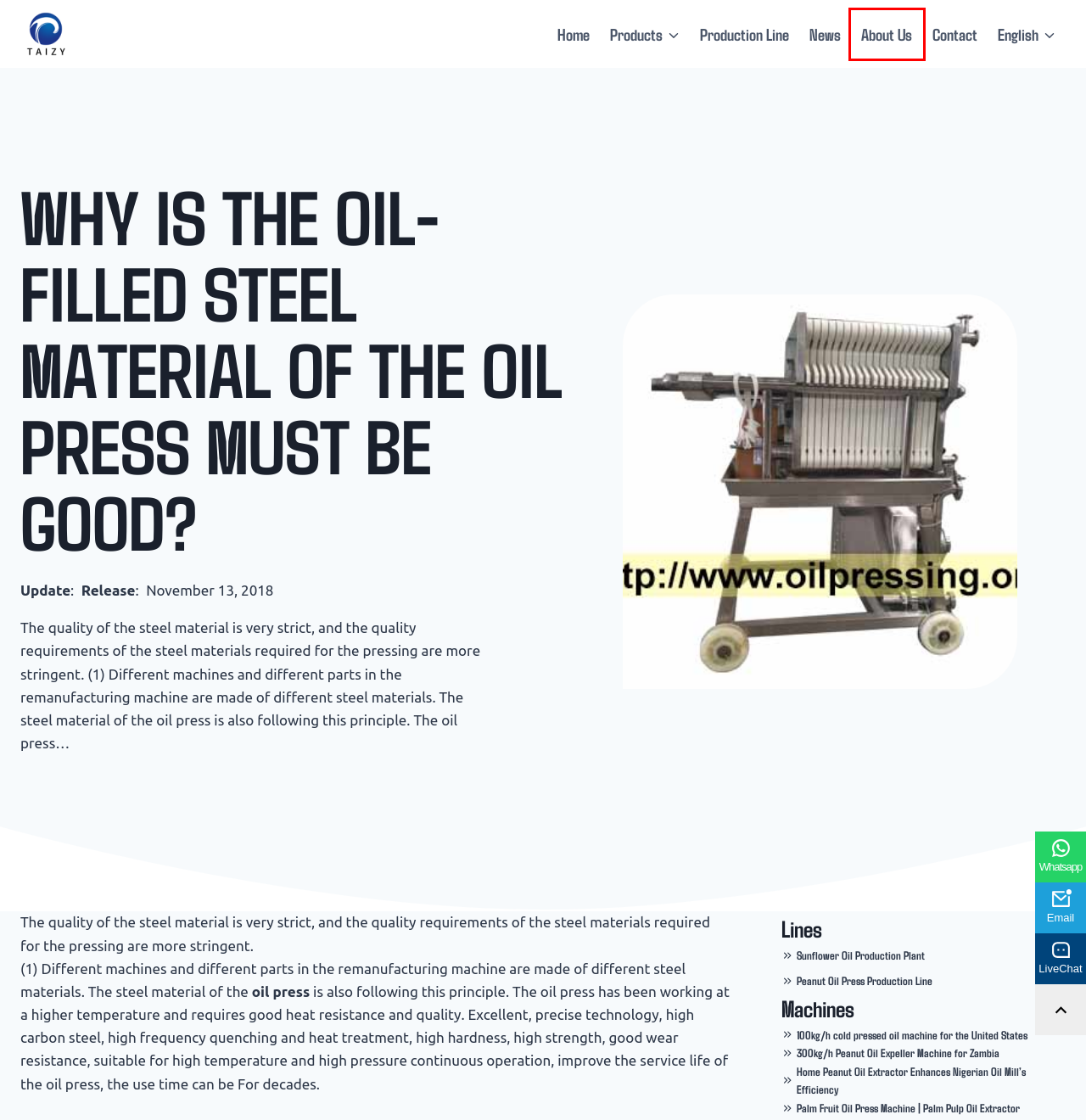Given a webpage screenshot with a red bounding box around a UI element, choose the webpage description that best matches the new webpage after clicking the element within the bounding box. Here are the candidates:
A. Products Archives - Oil press machine, Hydraulic press oil, Oil Refinery Machine
B. 300kg/h Peanut Oil Expeller Machine for Oil Mill in Zambia
C. About Us - Oil press machine, Hydraulic press oil, Oil Refinery Machine
D. Full set of sunflower oil production plant with high oil yield at best price
E. 100kg/h cold pressed oil machine for the United States
F. production line Archives - Oil press machine, Hydraulic press oil, Oil Refinery Machine
G. Oil Pressing Machinery - Oil press machine, Hydraulic press oil, Oil Refinery Machine
H. Affordable Peanut Oil Production Line | Groundnut Oil Processing Machine

C